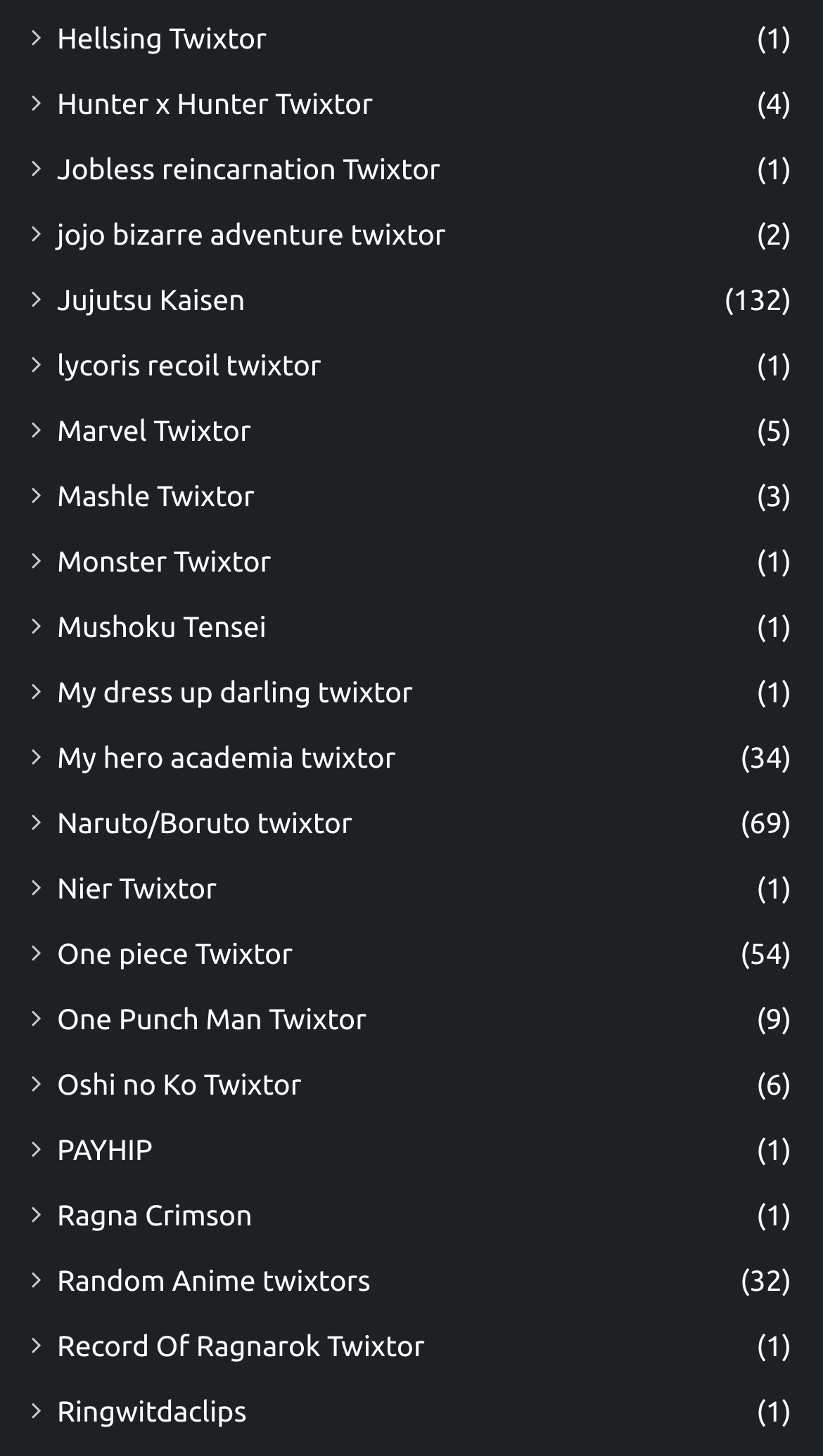Is there a link to 'PAYHIP' on this page?
Using the image provided, answer with just one word or phrase.

Yes